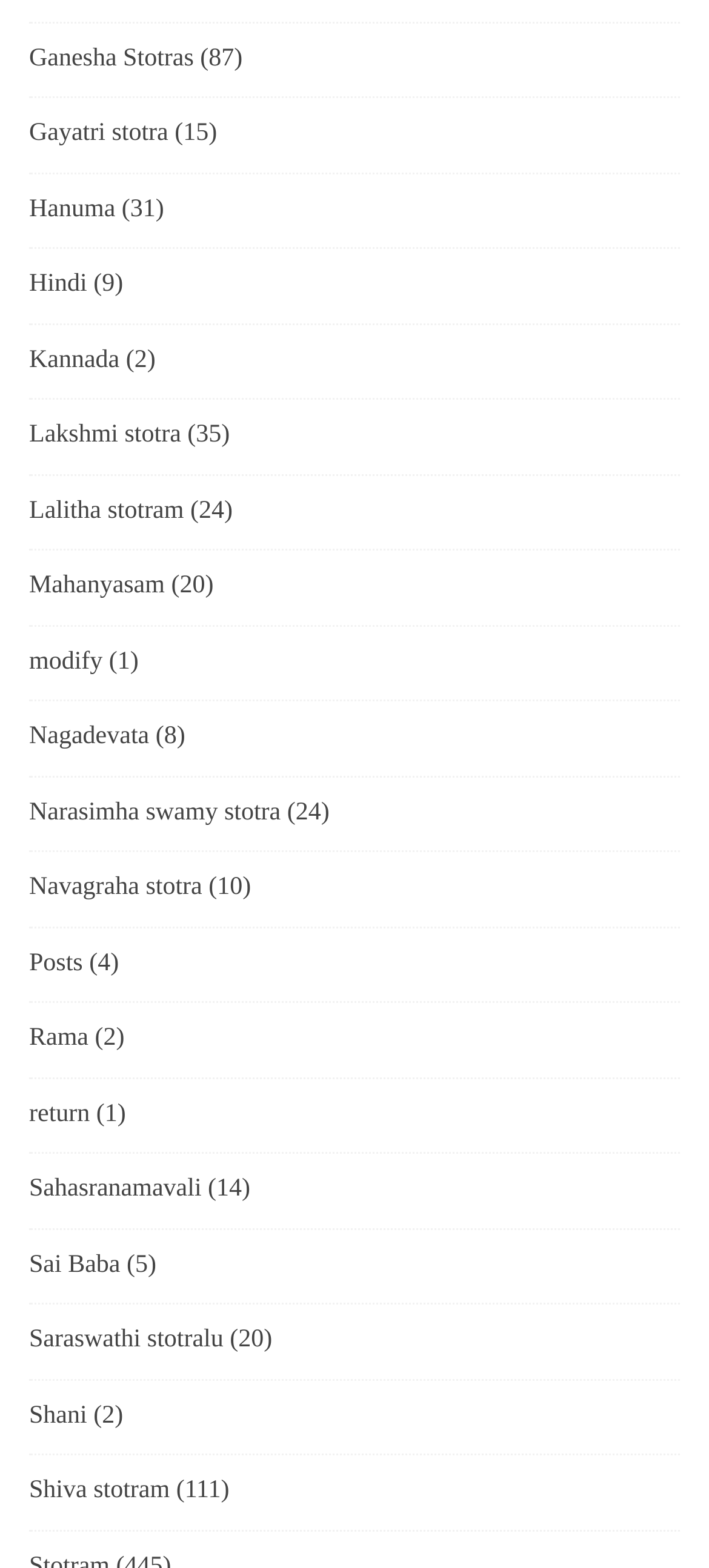Based on the description "Rama", find the bounding box of the specified UI element.

[0.041, 0.654, 0.125, 0.671]